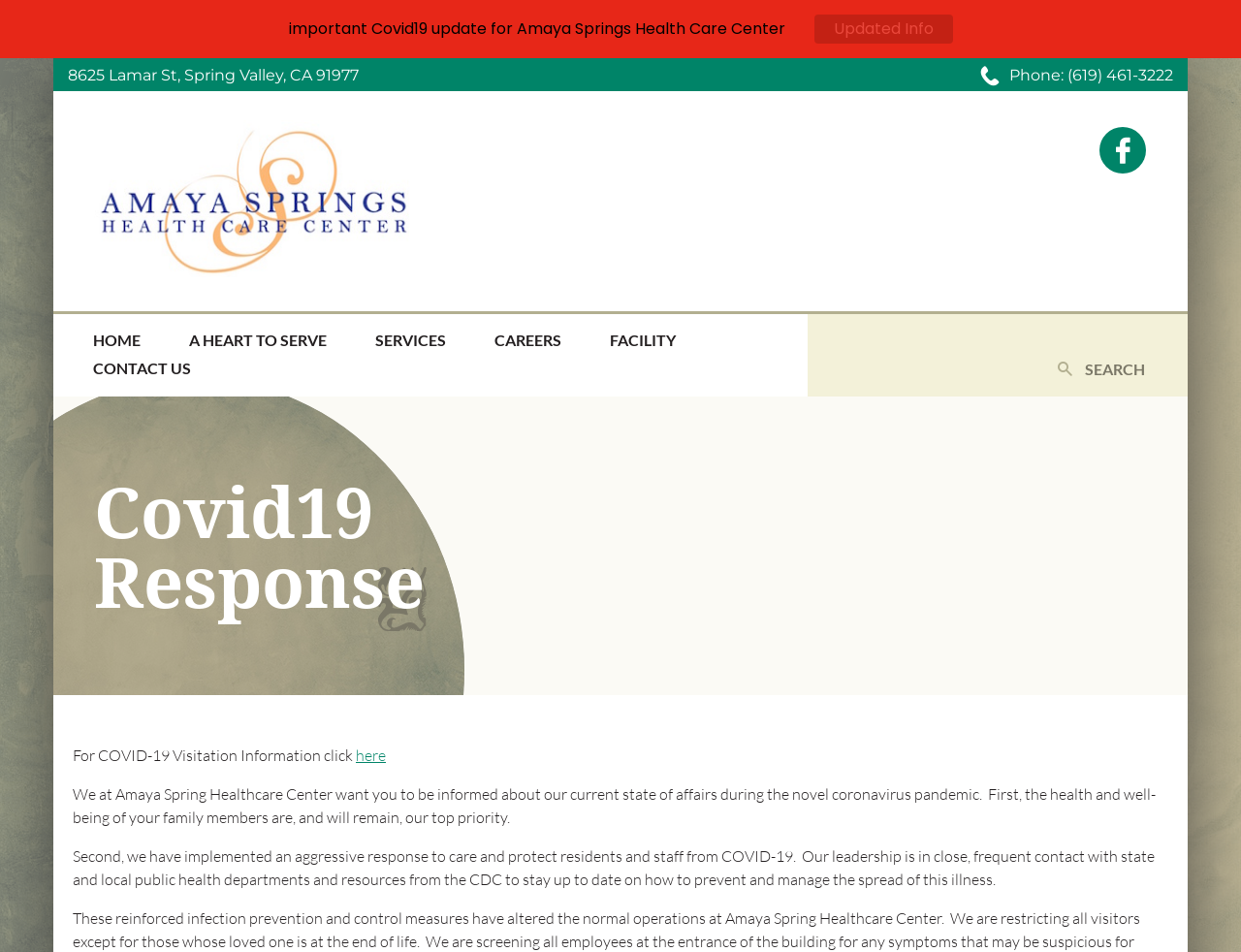From the webpage screenshot, predict the bounding box coordinates (top-left x, top-left y, bottom-right x, bottom-right y) for the UI element described here: HOME

[0.075, 0.347, 0.113, 0.366]